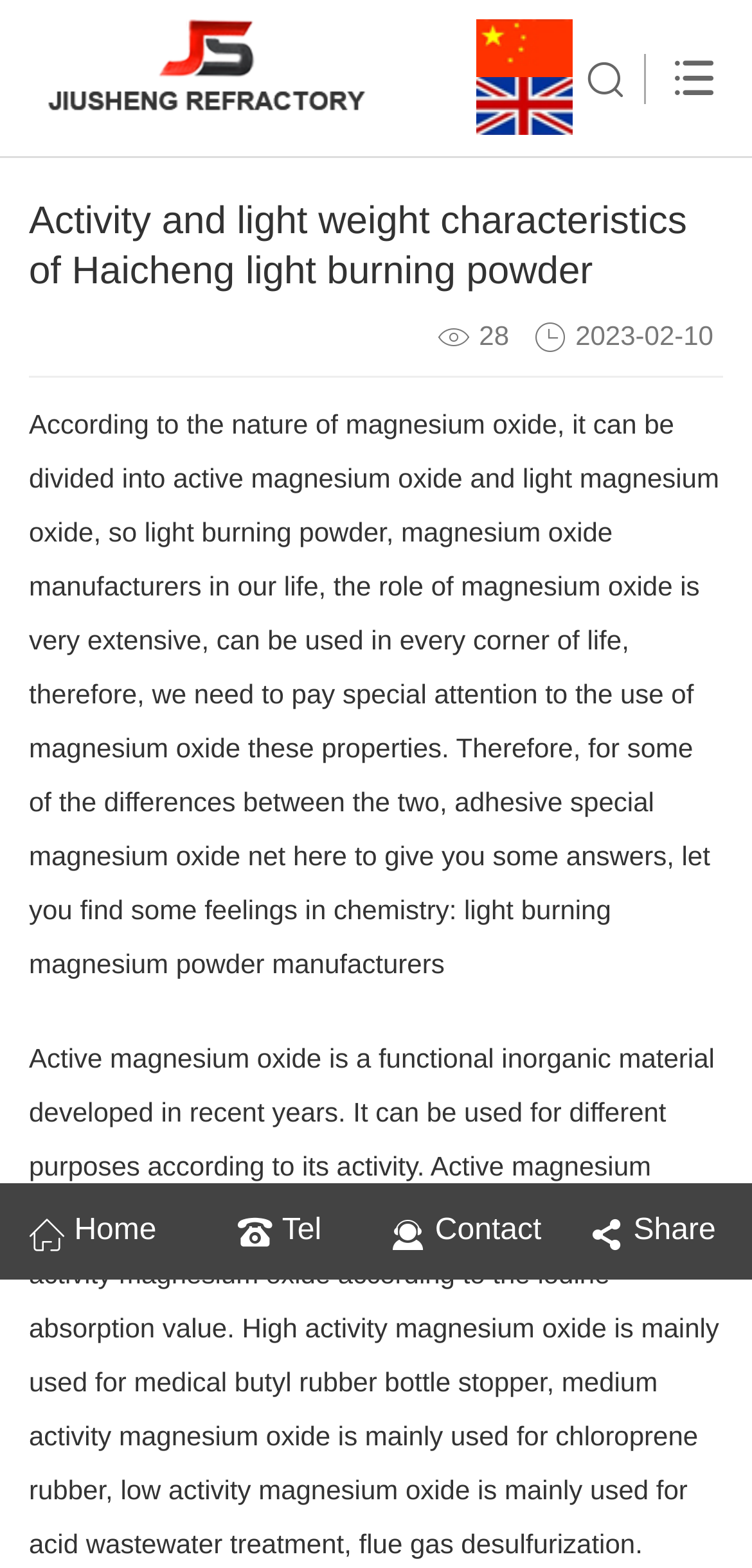What is the main topic of this webpage?
Answer the question based on the image using a single word or a brief phrase.

Magnesium oxide